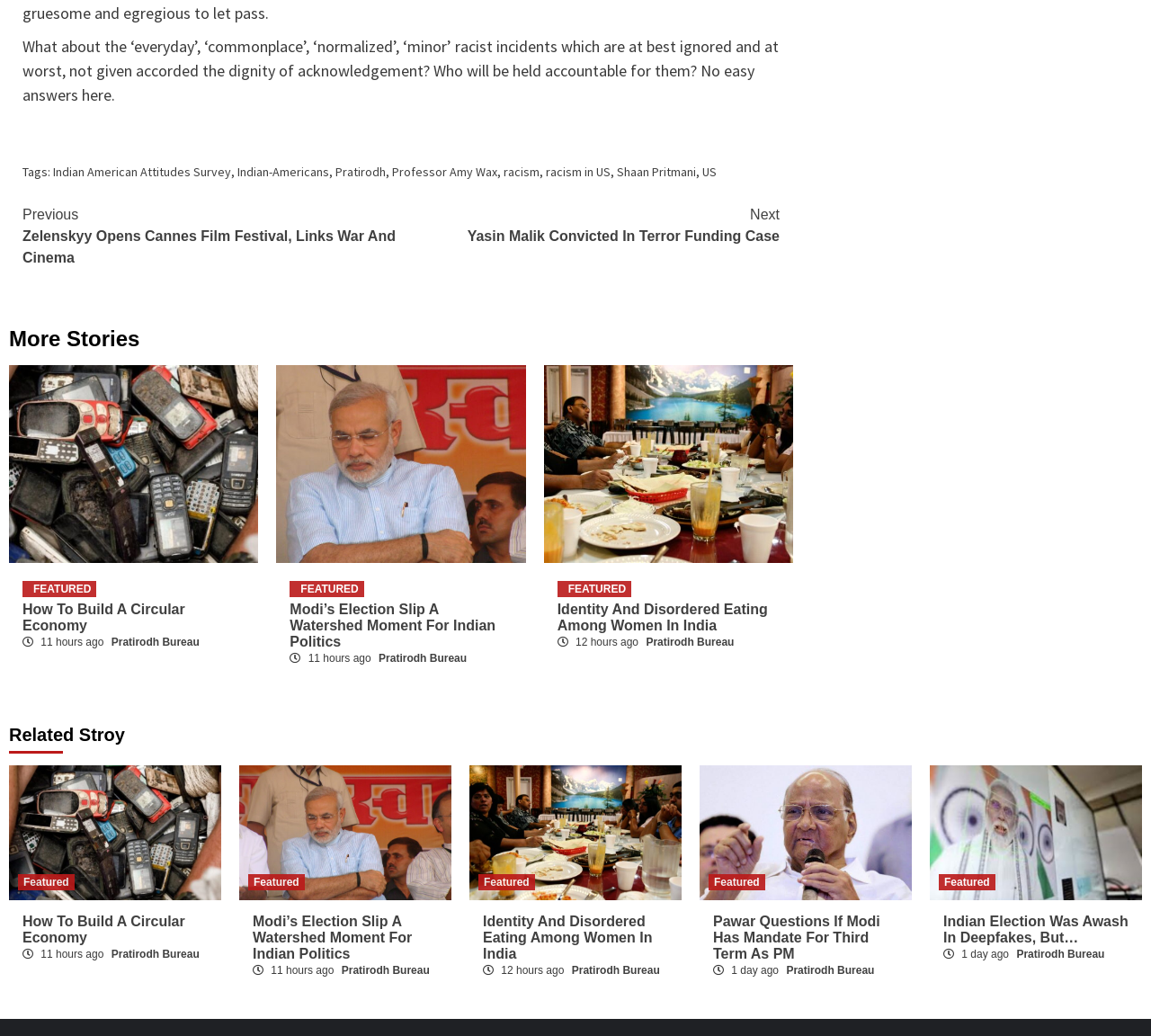Could you highlight the region that needs to be clicked to execute the instruction: "Read the article about 'How To Build A Circular Economy'"?

[0.02, 0.581, 0.213, 0.612]